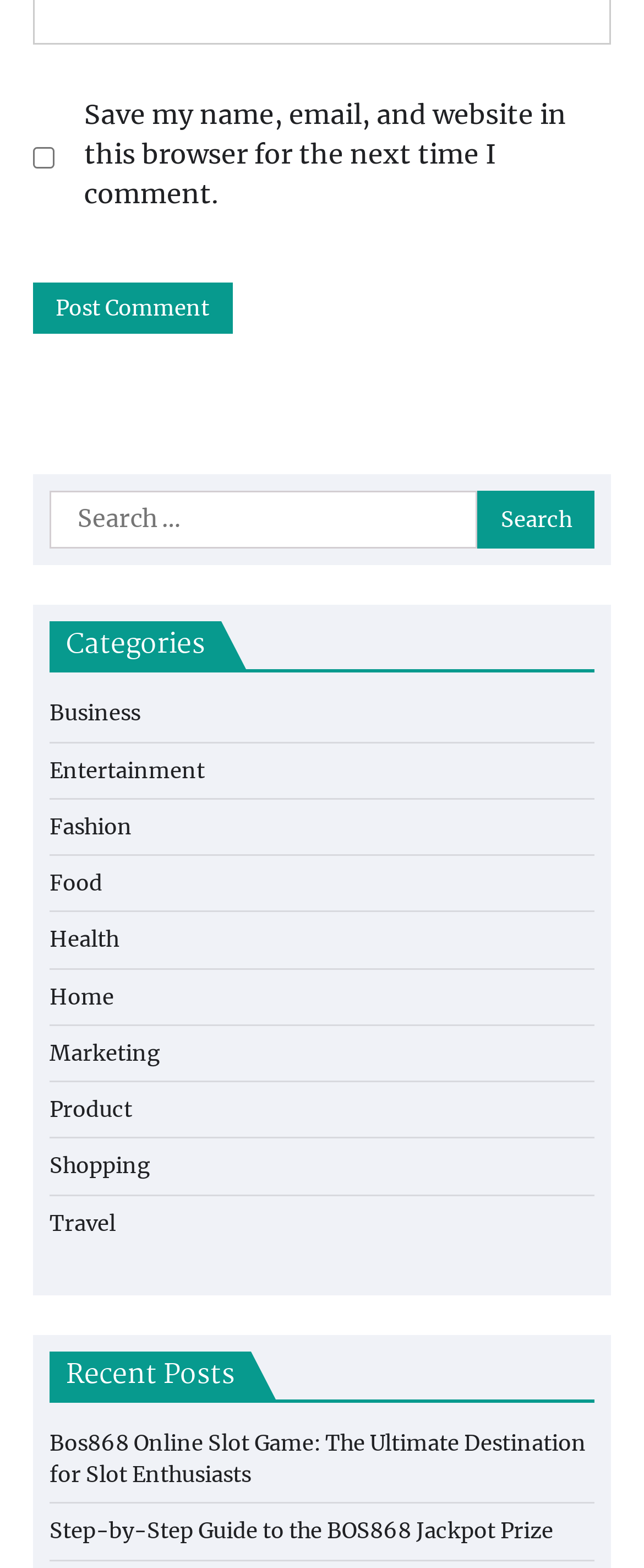What is the title of the first recent post?
Answer the question with just one word or phrase using the image.

Bos868 Online Slot Game